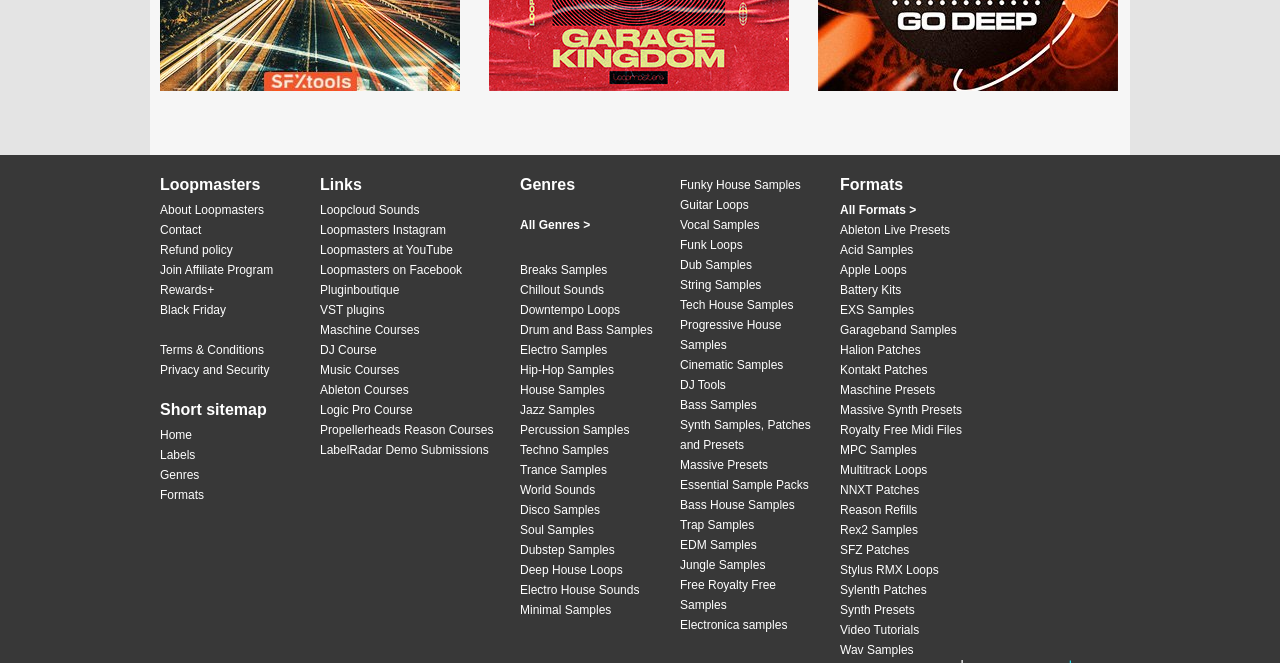Identify the bounding box coordinates of the section that should be clicked to achieve the task described: "Click on About Loopmasters".

[0.125, 0.302, 0.234, 0.332]